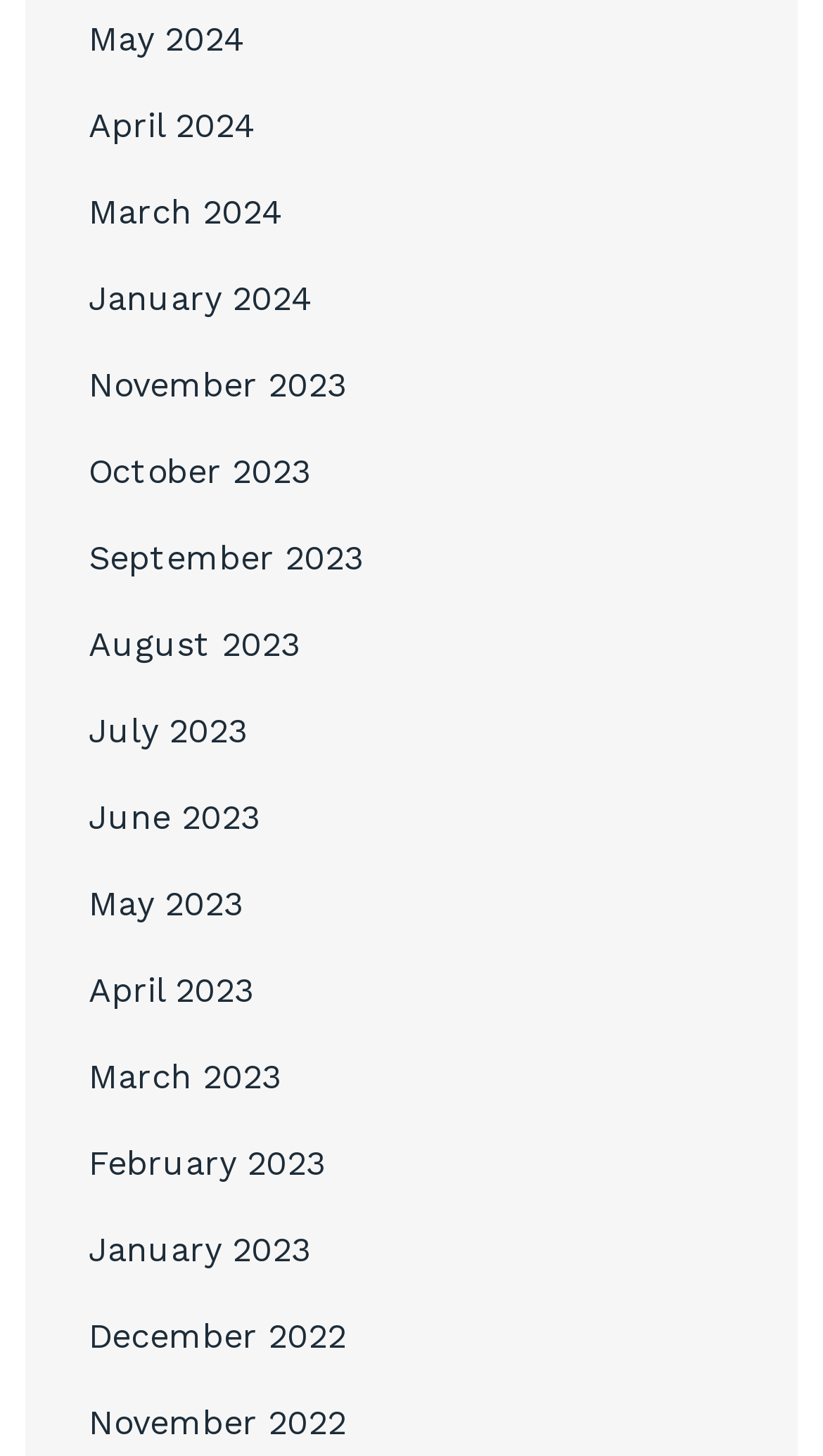Are the months listed in chronological order?
Refer to the image and provide a one-word or short phrase answer.

Yes